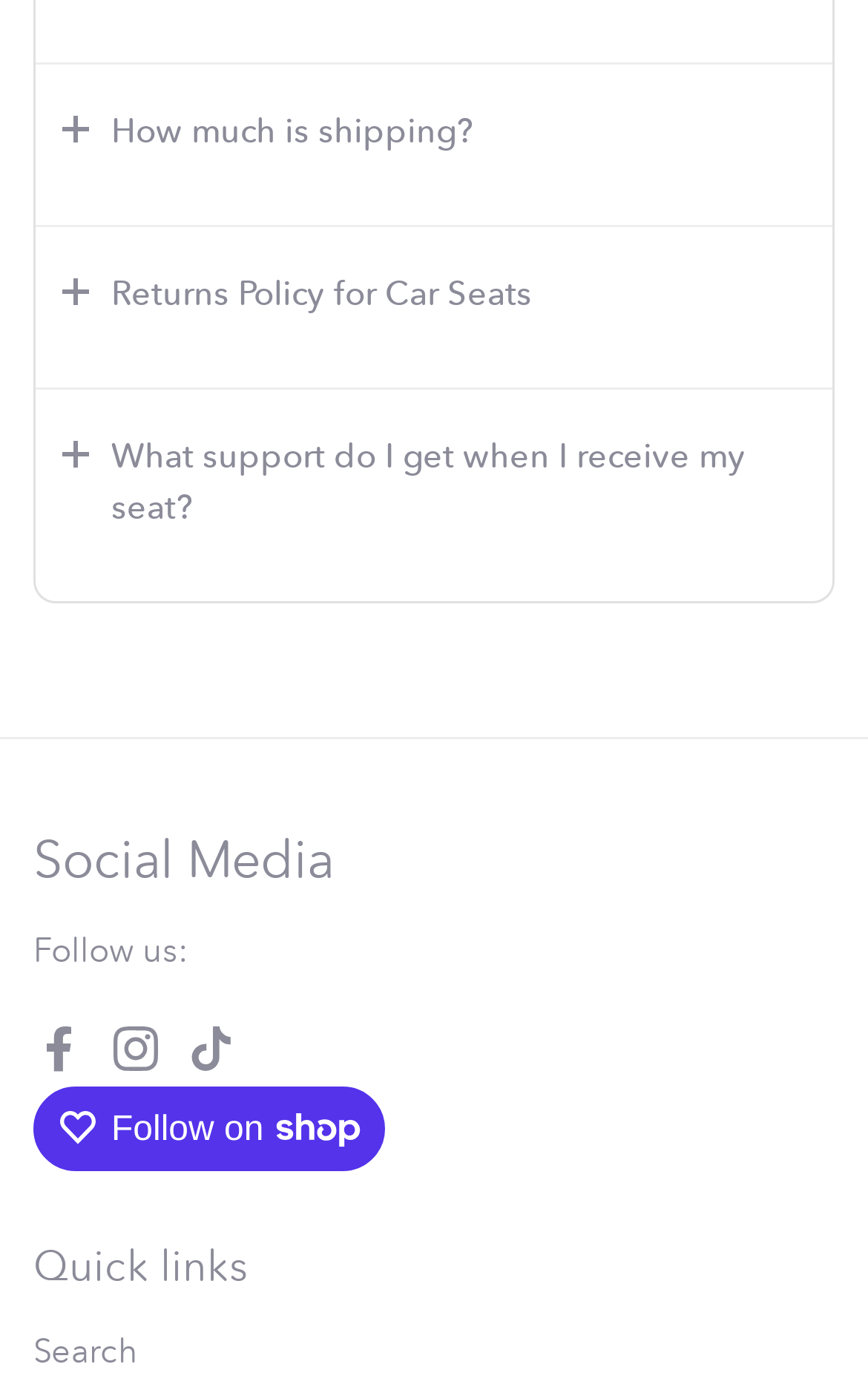How many images are associated with the 'Follow on Shop' button?
Can you provide a detailed and comprehensive answer to the question?

The 'Follow on Shop' button has two images associated with it, one with no text and another with the text 'Shop', indicating that there are two images associated with this button.